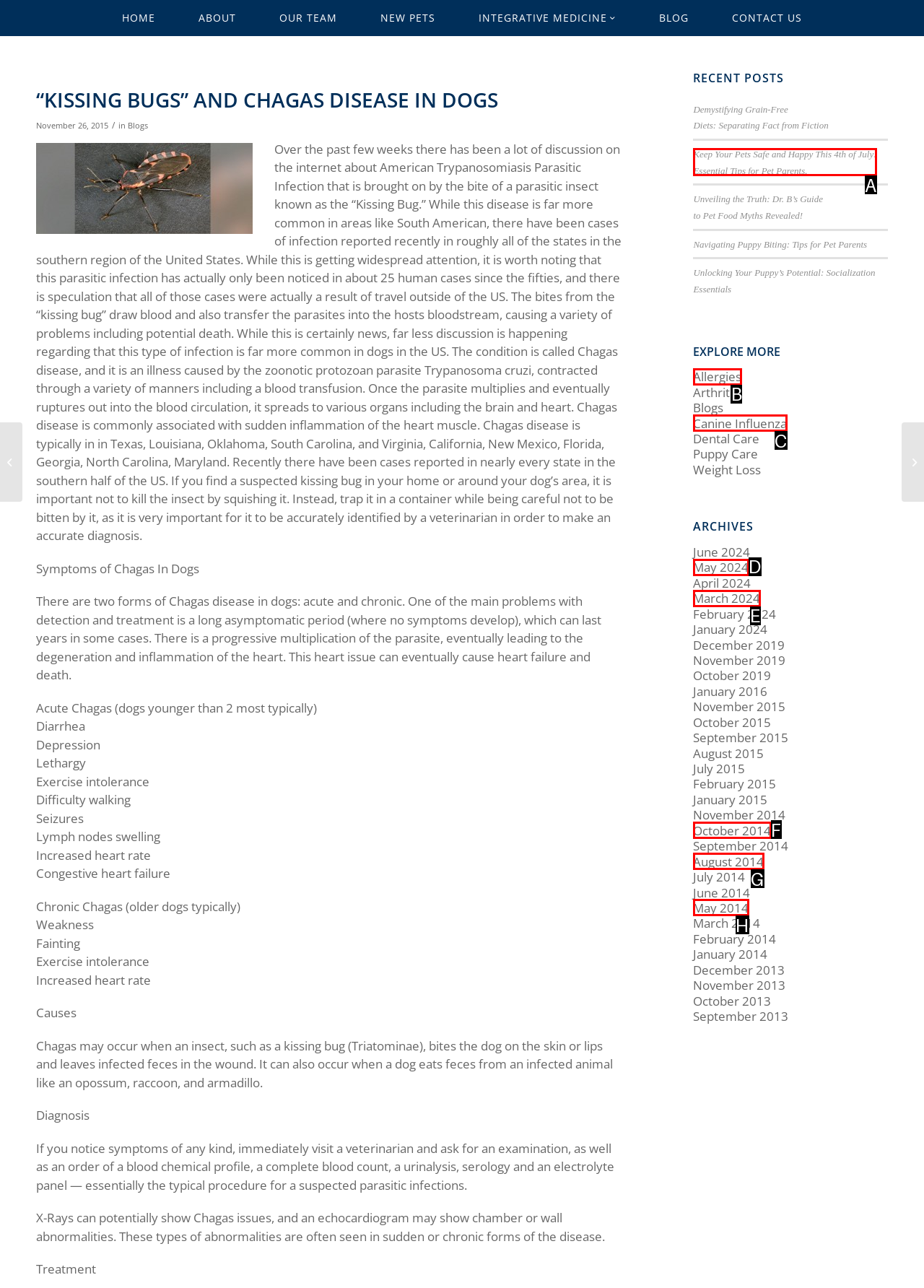Identify the HTML element to click to execute this task: Explore more about 'Allergies' Respond with the letter corresponding to the proper option.

B